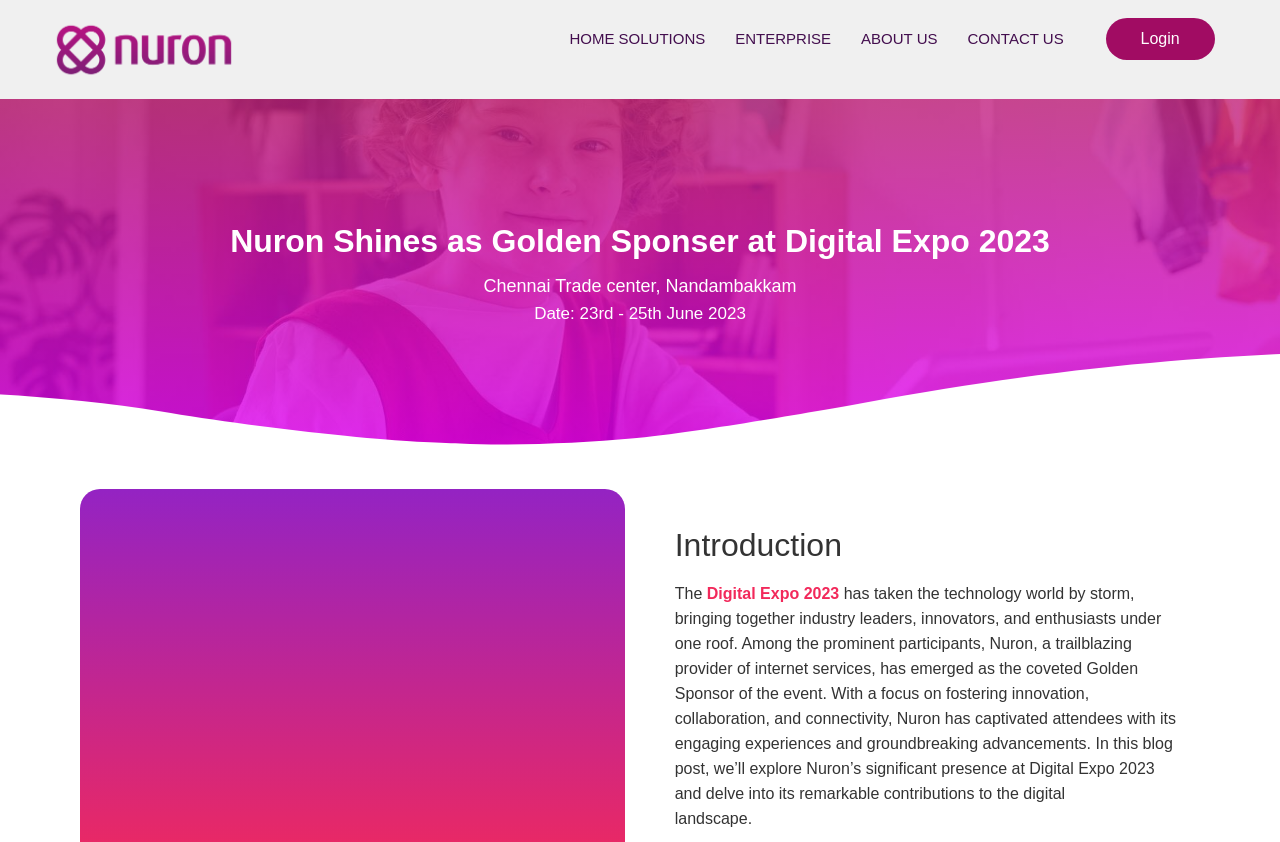What is the name of the event?
Based on the image, answer the question with a single word or brief phrase.

Digital Expo 2023